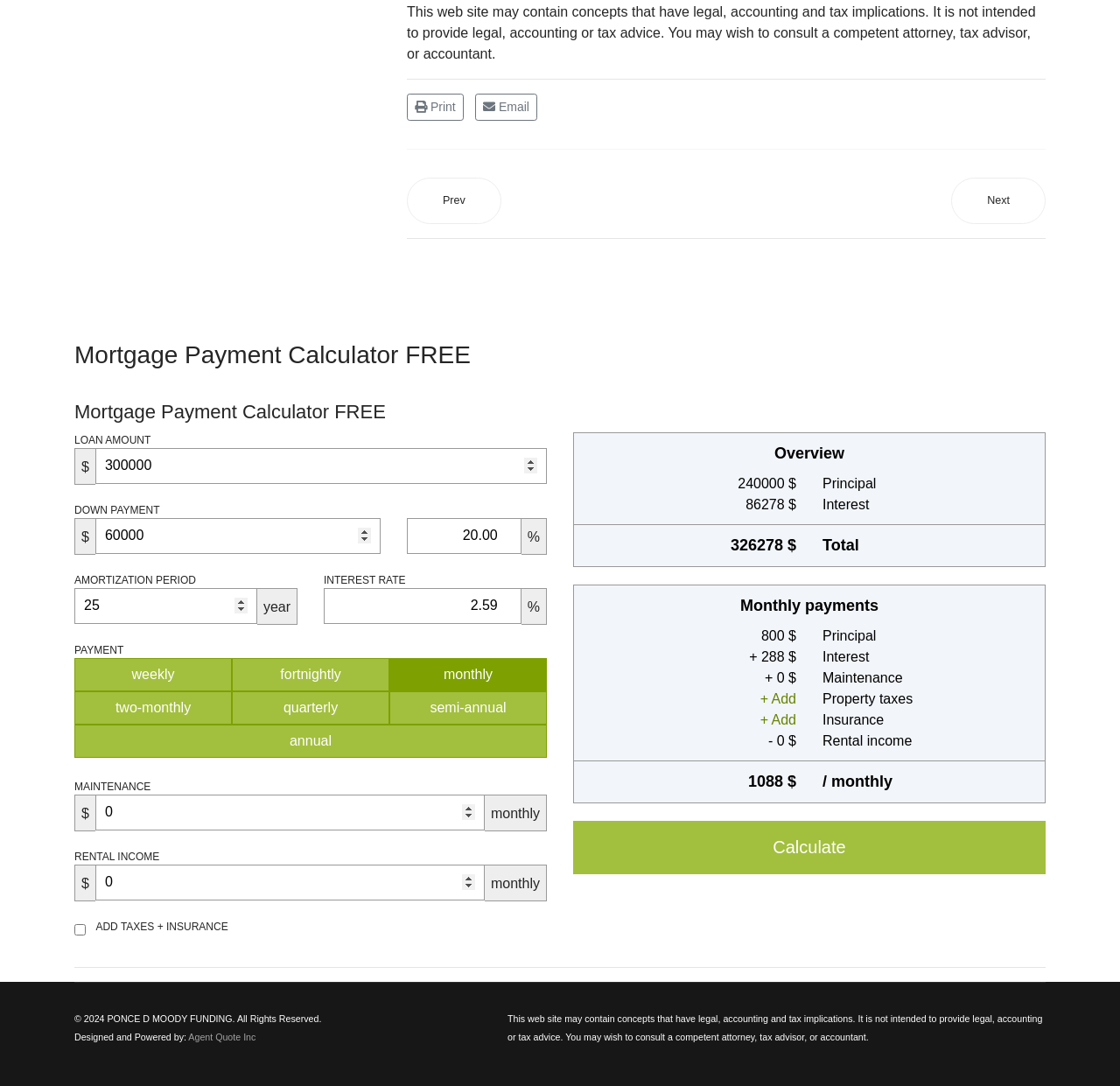What is the purpose of this webpage?
Please provide a single word or phrase as your answer based on the screenshot.

Mortgage Payment Calculator